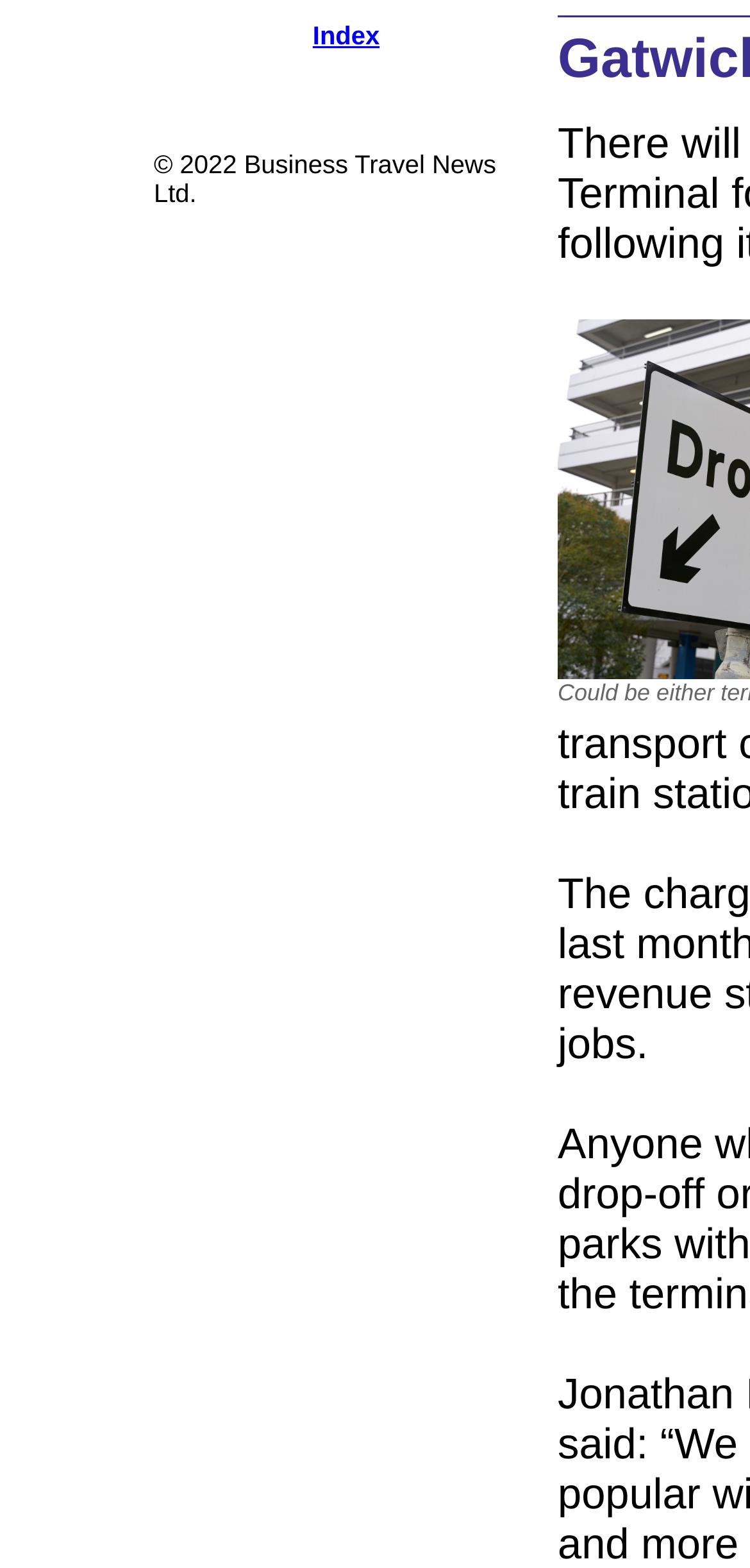Given the element description: "Index", predict the bounding box coordinates of the UI element it refers to, using four float numbers between 0 and 1, i.e., [left, top, right, bottom].

[0.417, 0.014, 0.506, 0.032]